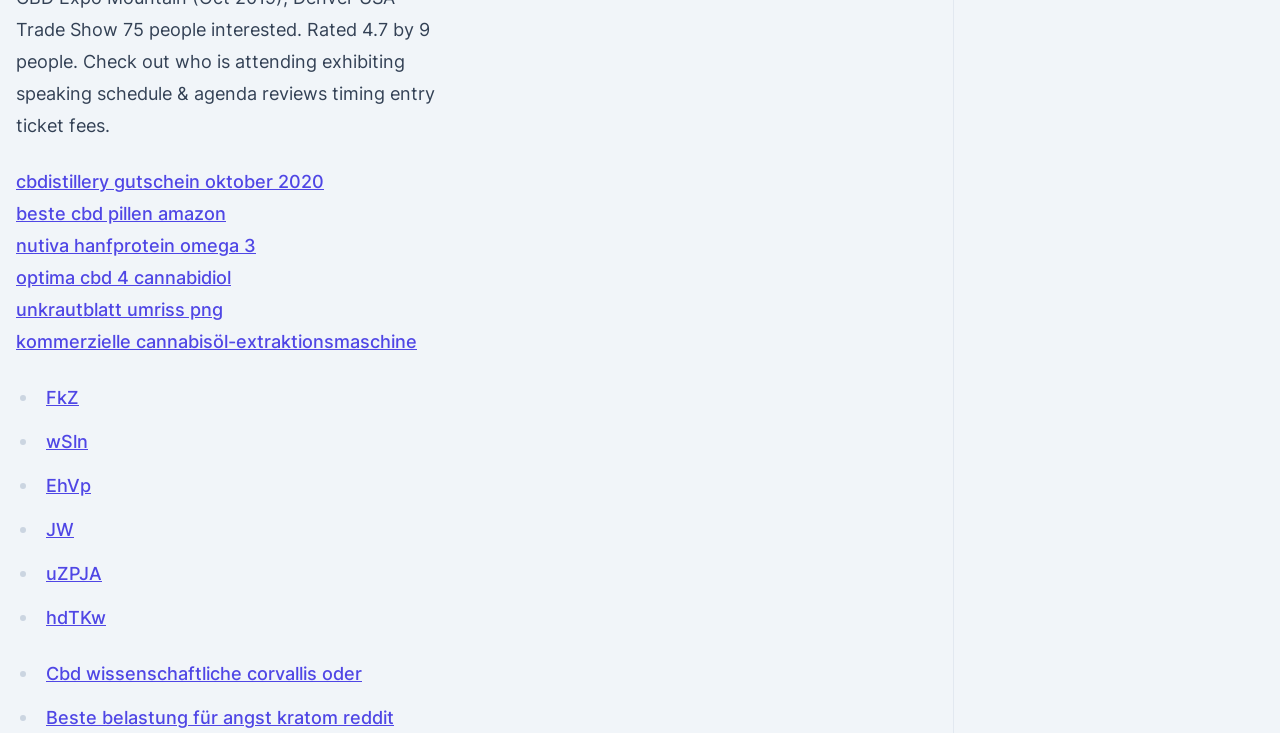Please determine the bounding box coordinates of the element to click in order to execute the following instruction: "Click on the link to CBDistillery gutschein oktober 2020". The coordinates should be four float numbers between 0 and 1, specified as [left, top, right, bottom].

[0.012, 0.234, 0.253, 0.263]